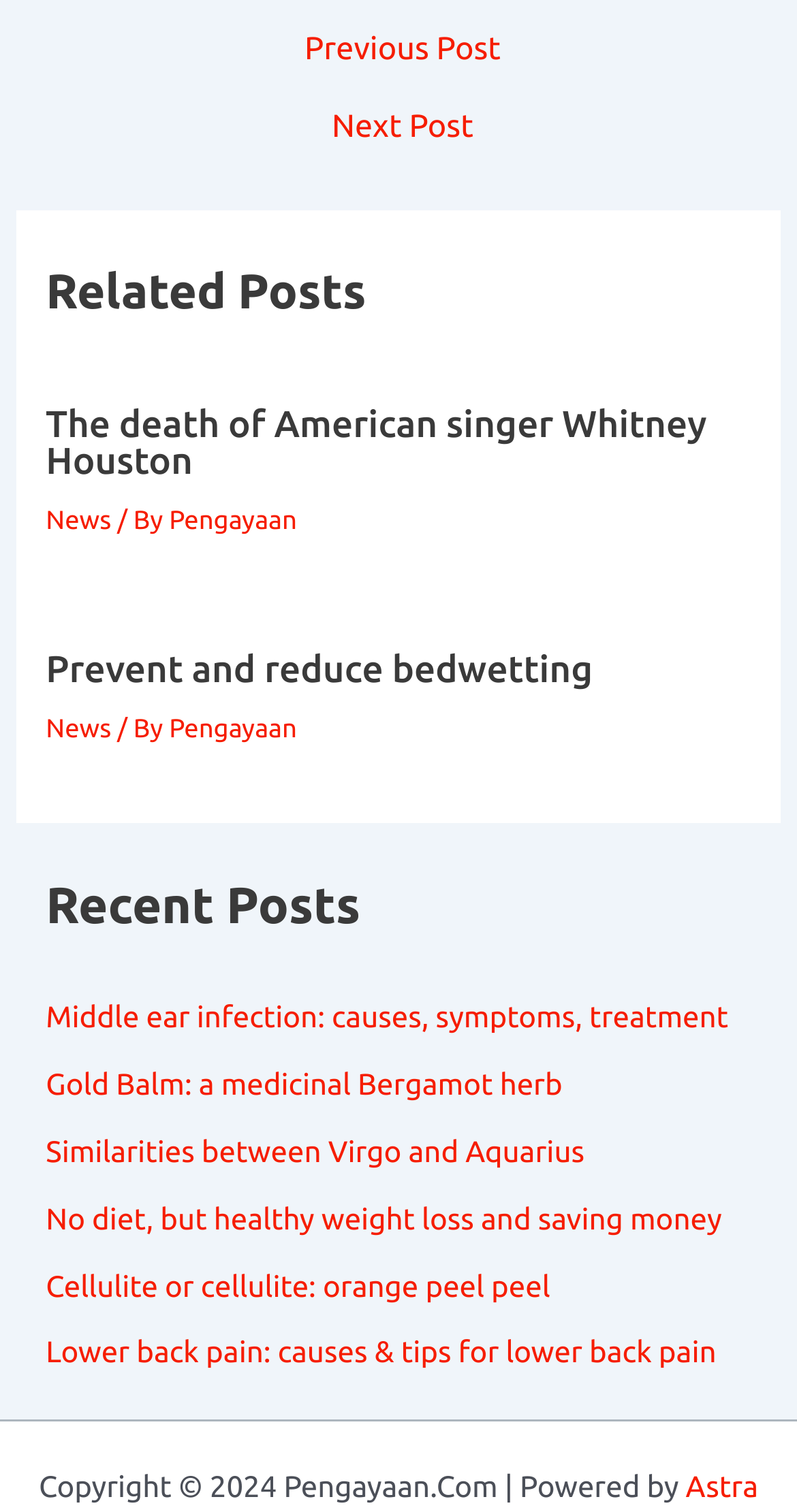Determine the bounding box coordinates of the clickable element to achieve the following action: 'Read The death of American singer Whitney Houston'. Provide the coordinates as four float values between 0 and 1, formatted as [left, top, right, bottom].

[0.058, 0.268, 0.887, 0.319]